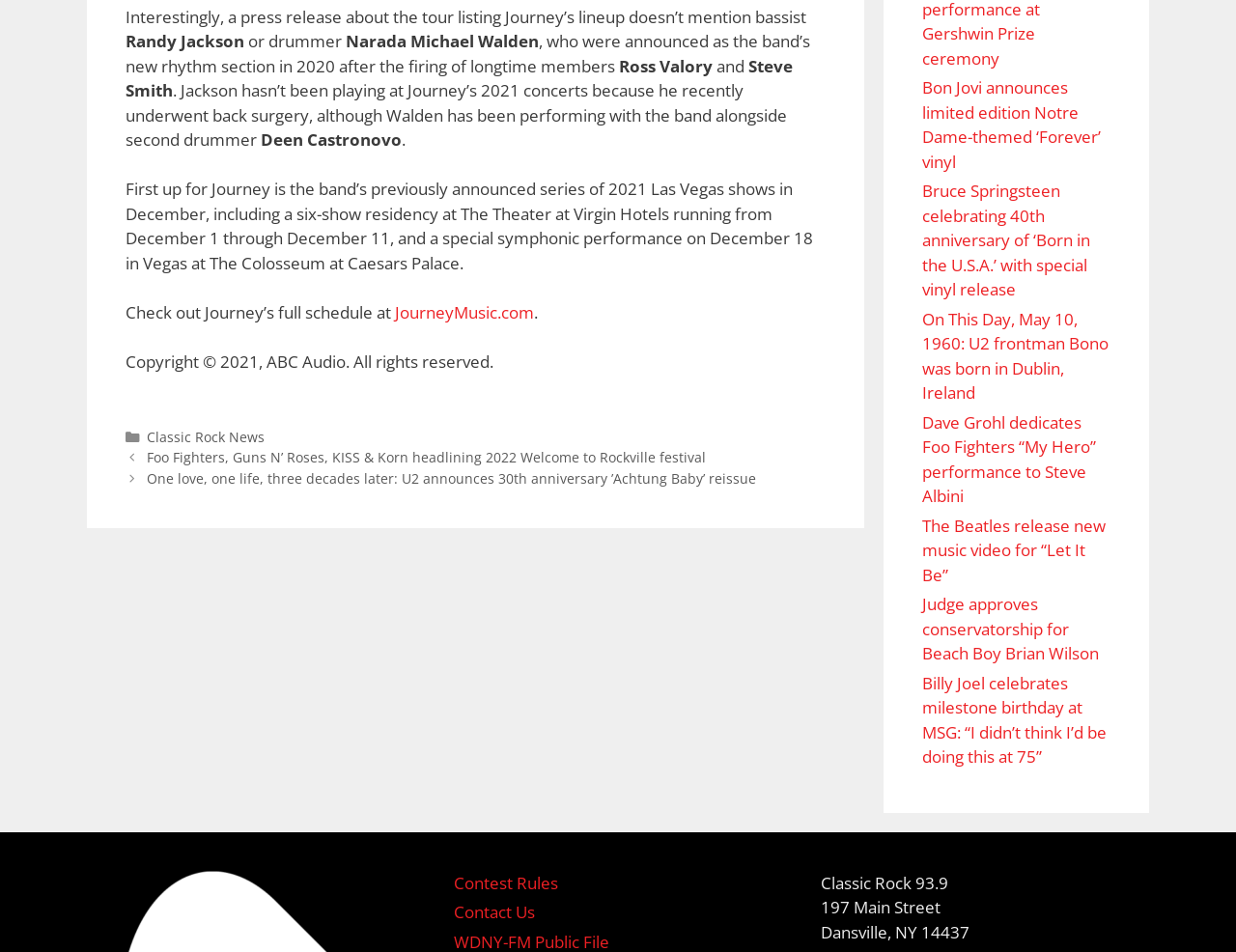Indicate the bounding box coordinates of the element that must be clicked to execute the instruction: "Read about Foo Fighters, Guns N’ Roses, KISS & Korn headlining 2022 Welcome to Rockville festival". The coordinates should be given as four float numbers between 0 and 1, i.e., [left, top, right, bottom].

[0.118, 0.471, 0.571, 0.49]